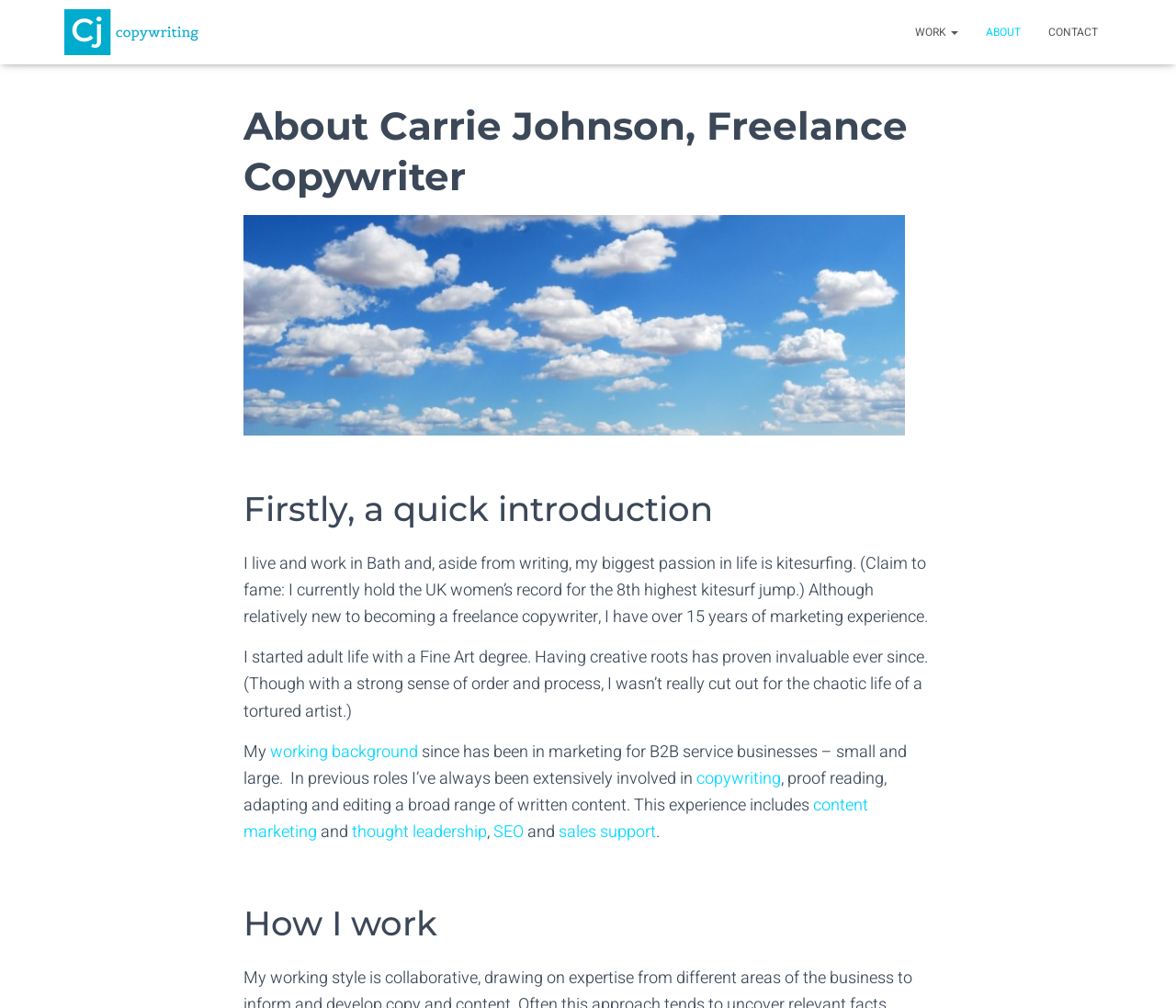Generate a detailed explanation of the webpage's features and information.

This webpage is about CJ Copywriting, a freelance copywriter based in Bath, UK. At the top left, there is a logo image and a link to "CJ Copywriting". On the top right, there are three navigation links: "WORK", "ABOUT", and "CONTACT", aligned horizontally.

Below the navigation links, there is a heading that introduces Carrie Johnson, the freelance copywriter. Following this heading, there is a brief introduction to Carrie, mentioning her passion for kitesurfing and her marketing experience. 

The webpage then delves into Carrie's background, with multiple paragraphs of text describing her education, work experience, and skills in copywriting, proofreading, editing, content marketing, and SEO. There are also links to specific services, such as "working background", "copywriting", "content marketing", "thought leadership", "SEO", and "sales support", scattered throughout the text.

Further down the page, there is another heading titled "How I work", which likely explains Carrie's approach to her freelance copywriting services. Overall, the webpage provides an overview of Carrie's services, skills, and experience as a freelance copywriter.